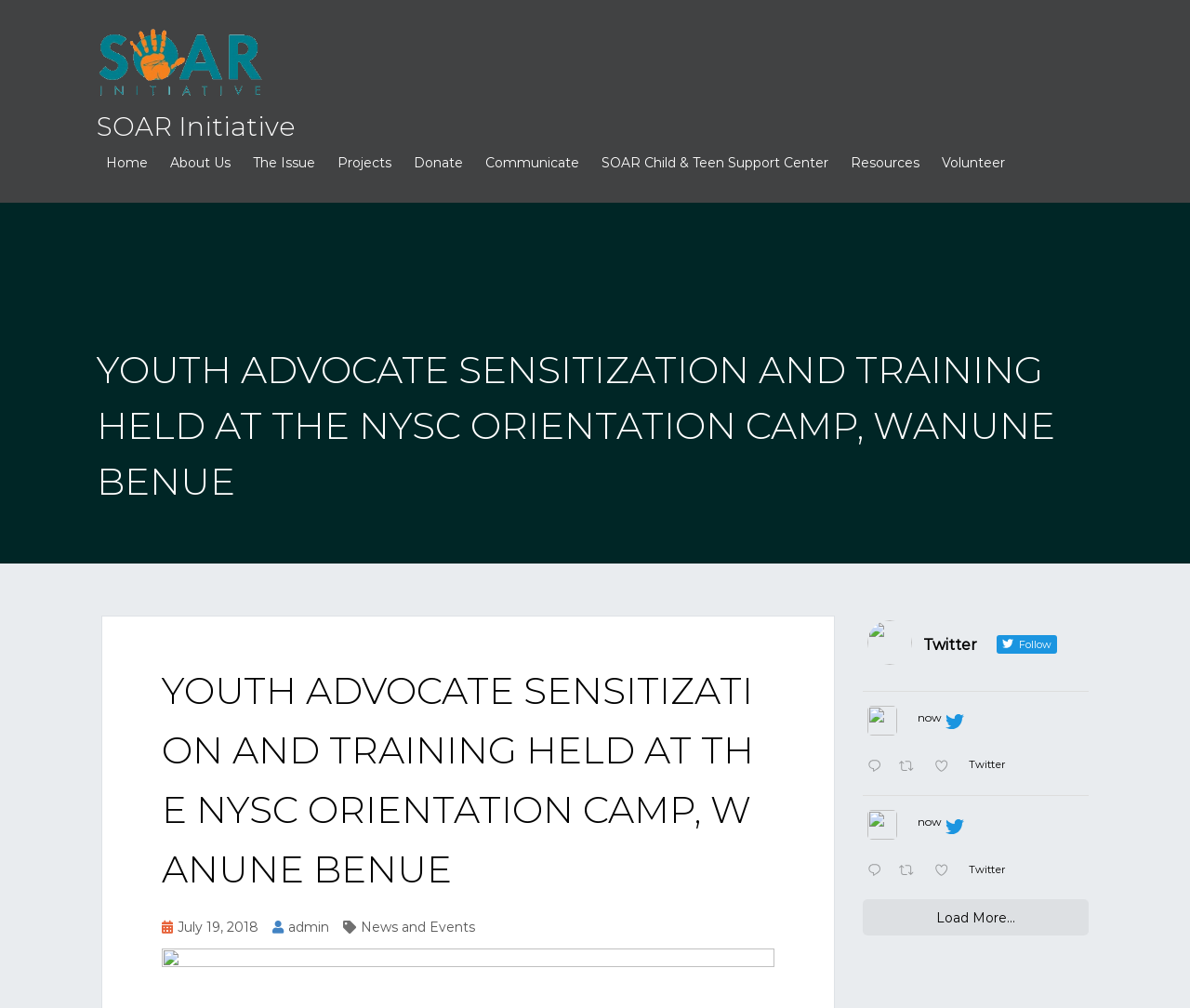By analyzing the image, answer the following question with a detailed response: What is the date of the article?

The date of the article can be found below the main heading, where it is written as 'July 19, 2018'.